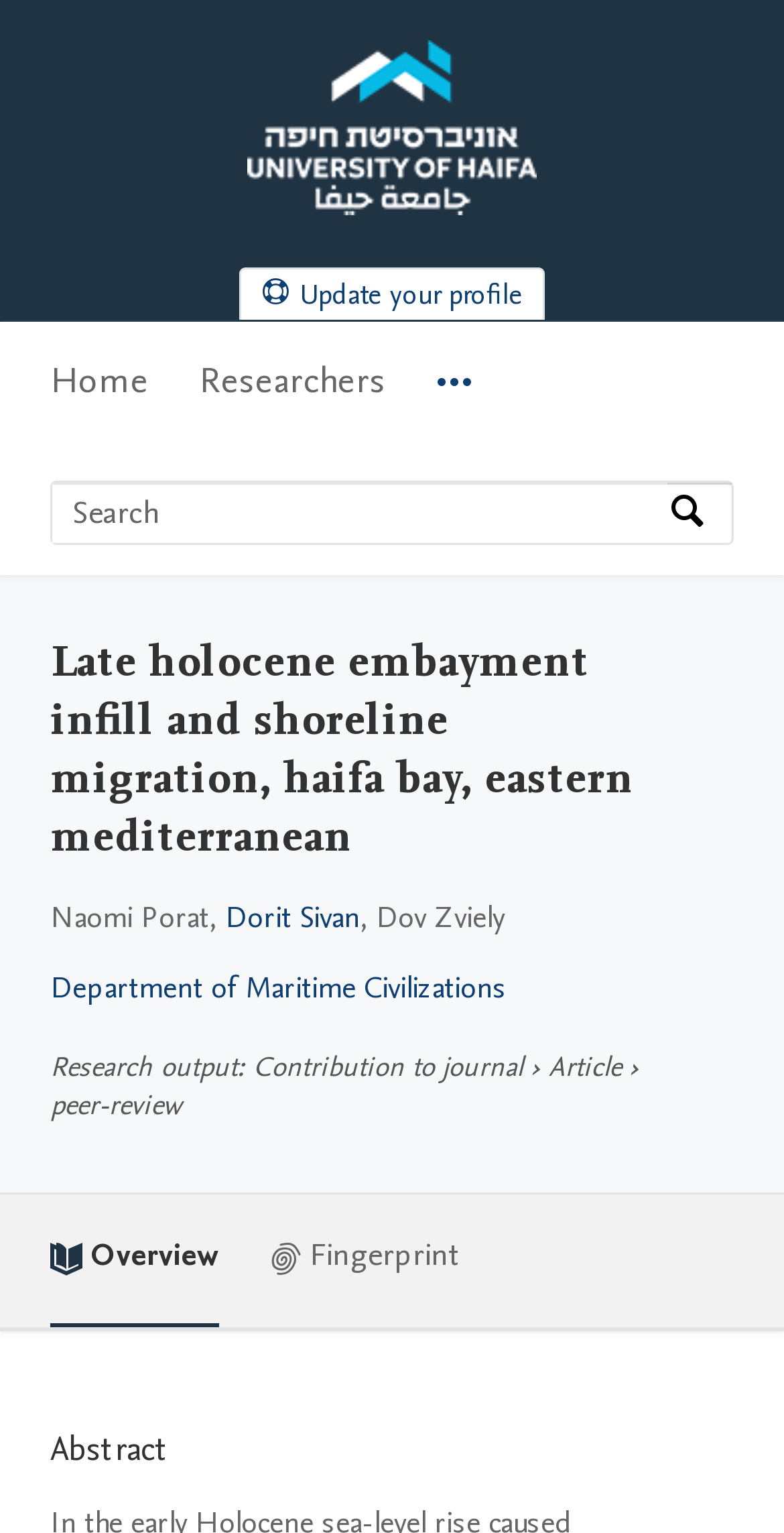Please mark the clickable region by giving the bounding box coordinates needed to complete this instruction: "Search by expertise, name or affiliation".

[0.067, 0.315, 0.851, 0.355]